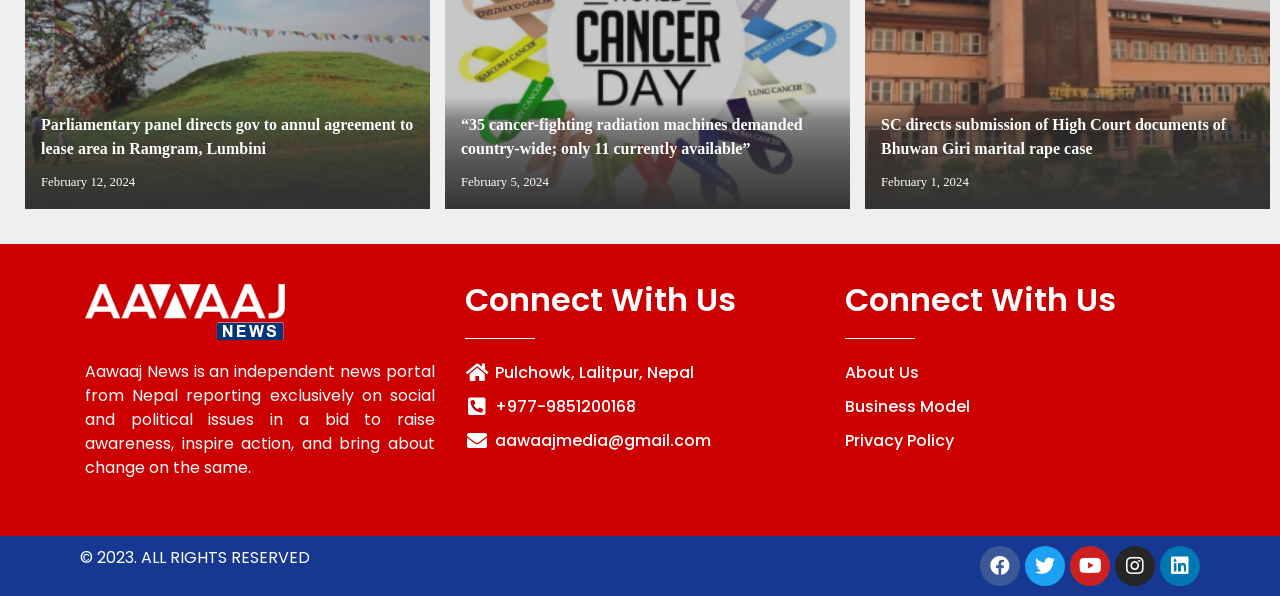Please specify the bounding box coordinates for the clickable region that will help you carry out the instruction: "Contact via phone".

[0.363, 0.662, 0.637, 0.703]